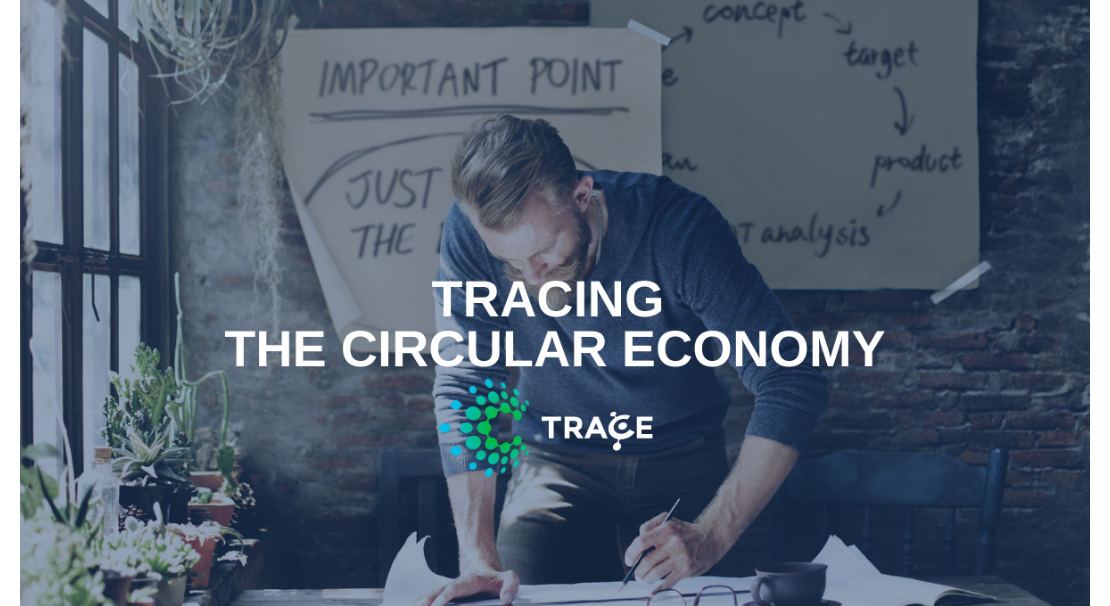Create an exhaustive description of the image.

The image captures a focused moment of a man working intently at a wooden table, surrounded by an inspiring workspace filled with natural light. He appears to be engaged in the process of brainstorming or planning, with a paper in front of him, and a wall behind adorned with notes and sketches related to concepts of the circular economy. Prominently displayed in the center of the image is the text "TRACING THE CIRCULAR ECONOMY," signifying the theme of a project aimed at mapping and chronicling initiatives that embrace sustainable practices. The branding element "TRÆCE" is featured below, incorporating a design that reflects innovation and ecological awareness, further emphasizing the project's mission to shift towards more sustainable growth models.